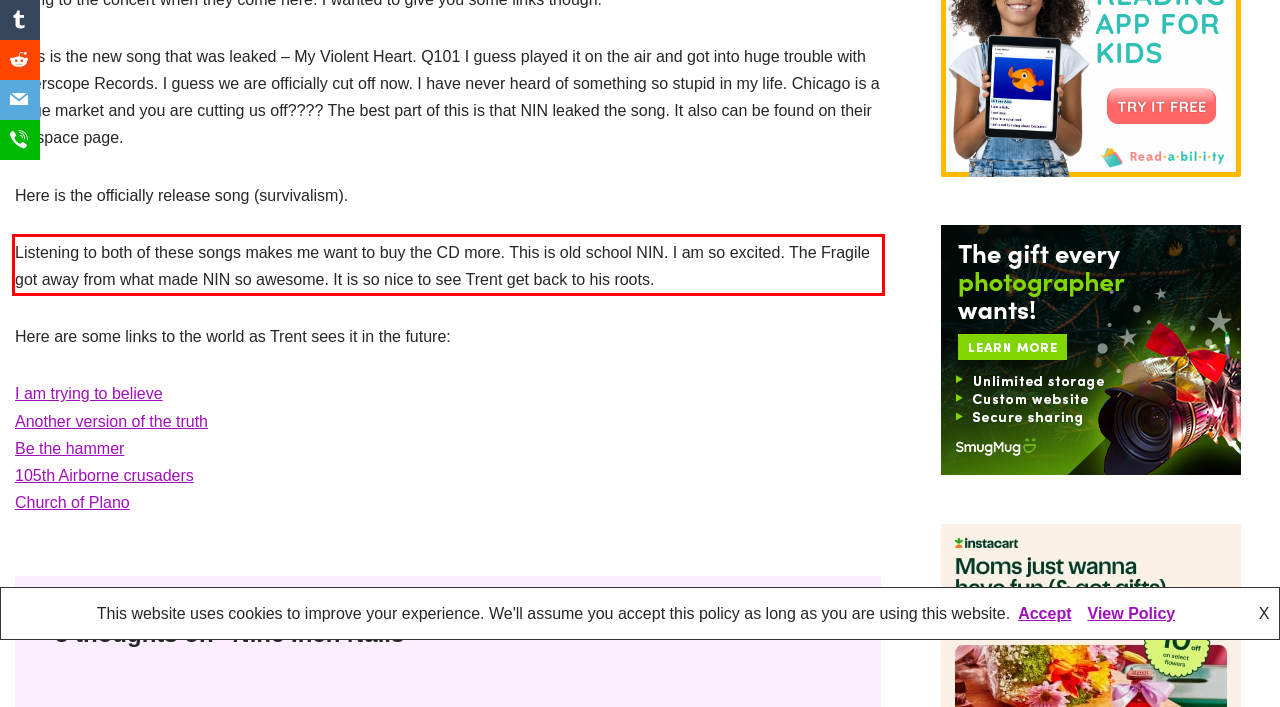From the provided screenshot, extract the text content that is enclosed within the red bounding box.

Listening to both of these songs makes me want to buy the CD more. This is old school NIN. I am so excited. The Fragile got away from what made NIN so awesome. It is so nice to see Trent get back to his roots.